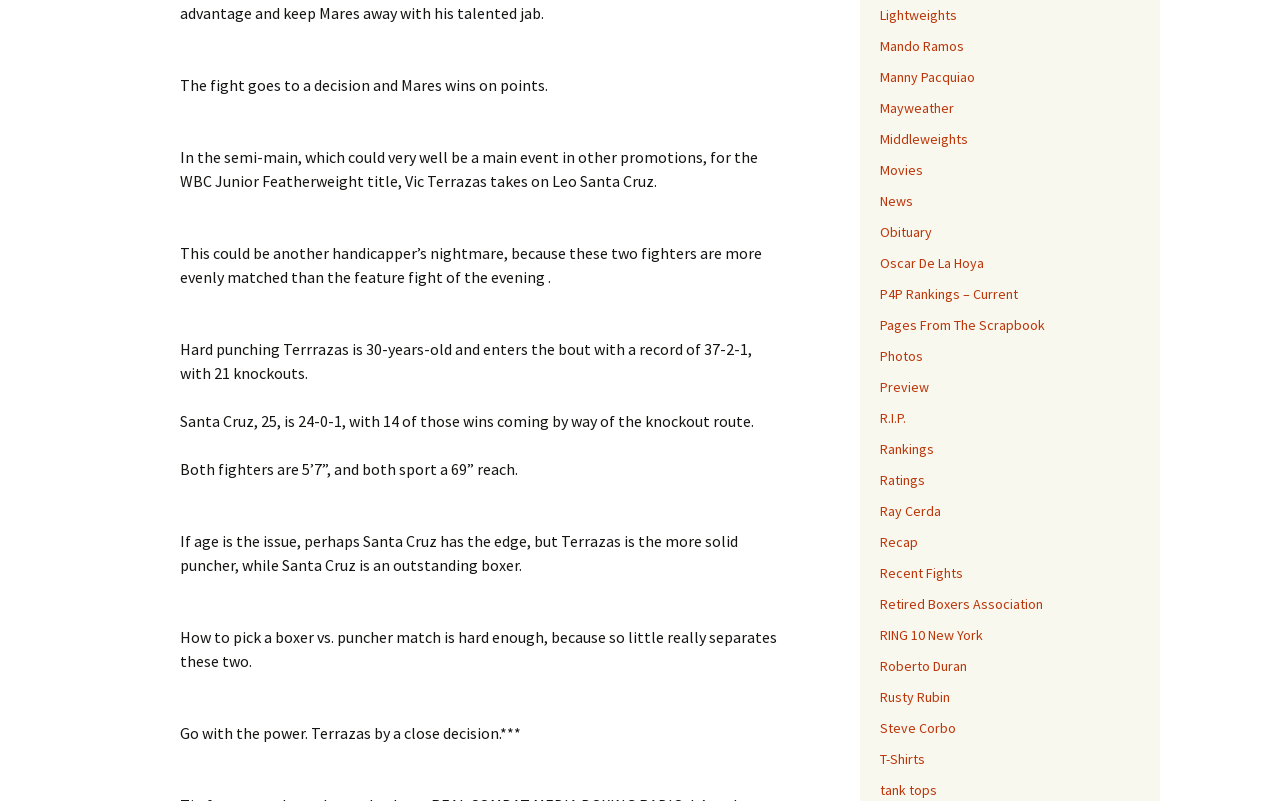Determine the bounding box coordinates for the HTML element mentioned in the following description: "Recent Fights". The coordinates should be a list of four floats ranging from 0 to 1, represented as [left, top, right, bottom].

[0.688, 0.704, 0.752, 0.727]